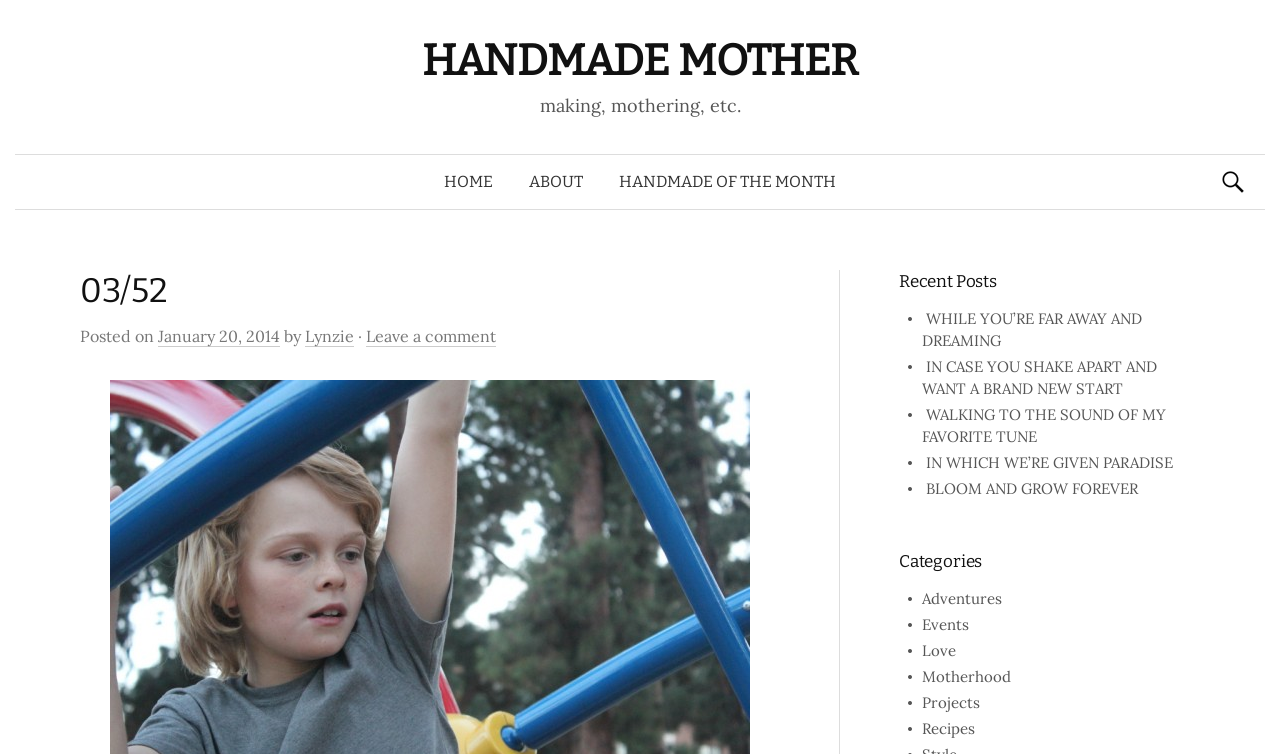Please determine the bounding box coordinates of the element's region to click for the following instruction: "View the 'Motherhood' category".

[0.72, 0.885, 0.789, 0.91]